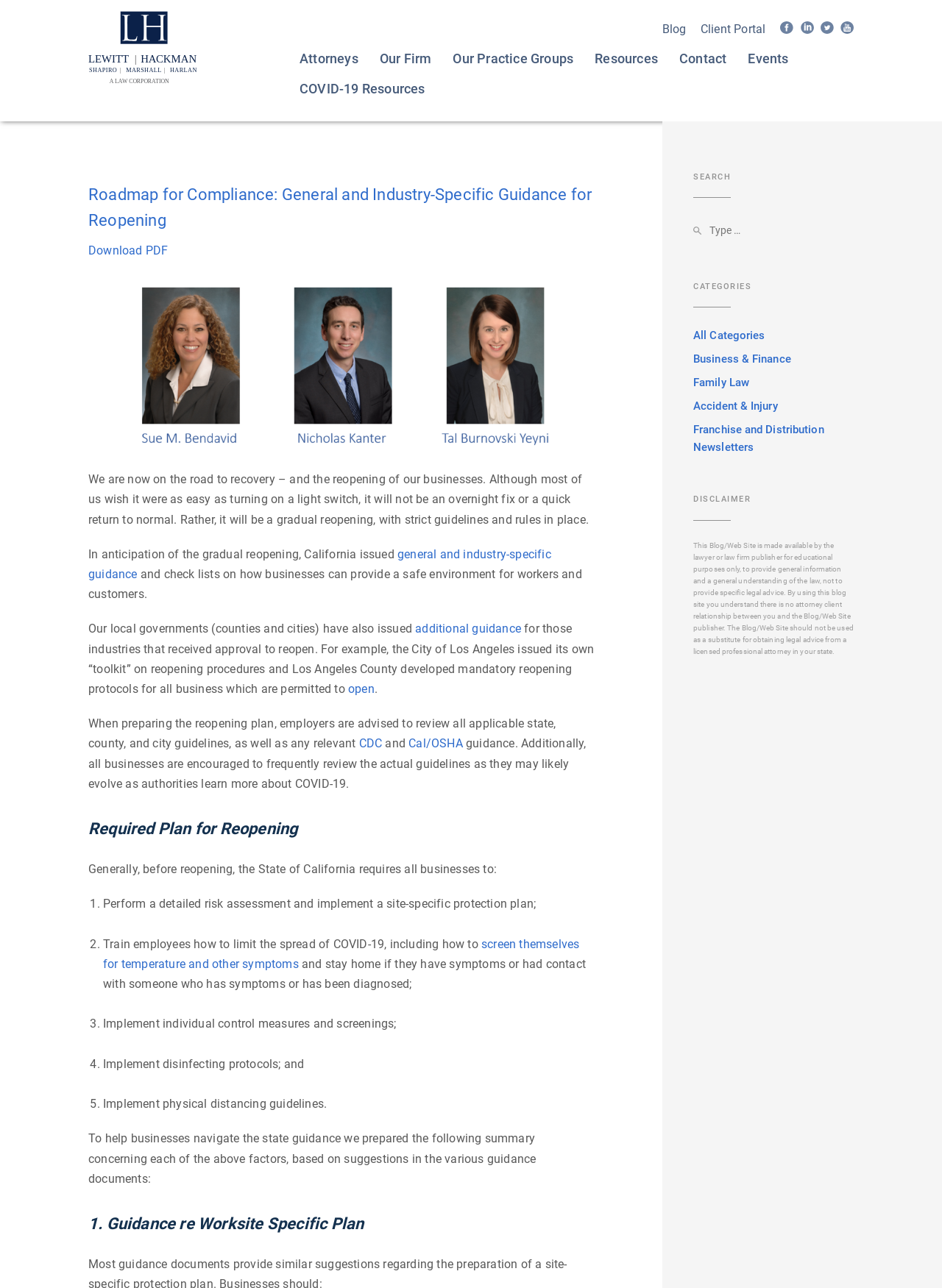Based on the provided description, "Accident & Injury", find the bounding box of the corresponding UI element in the screenshot.

[0.736, 0.31, 0.826, 0.321]